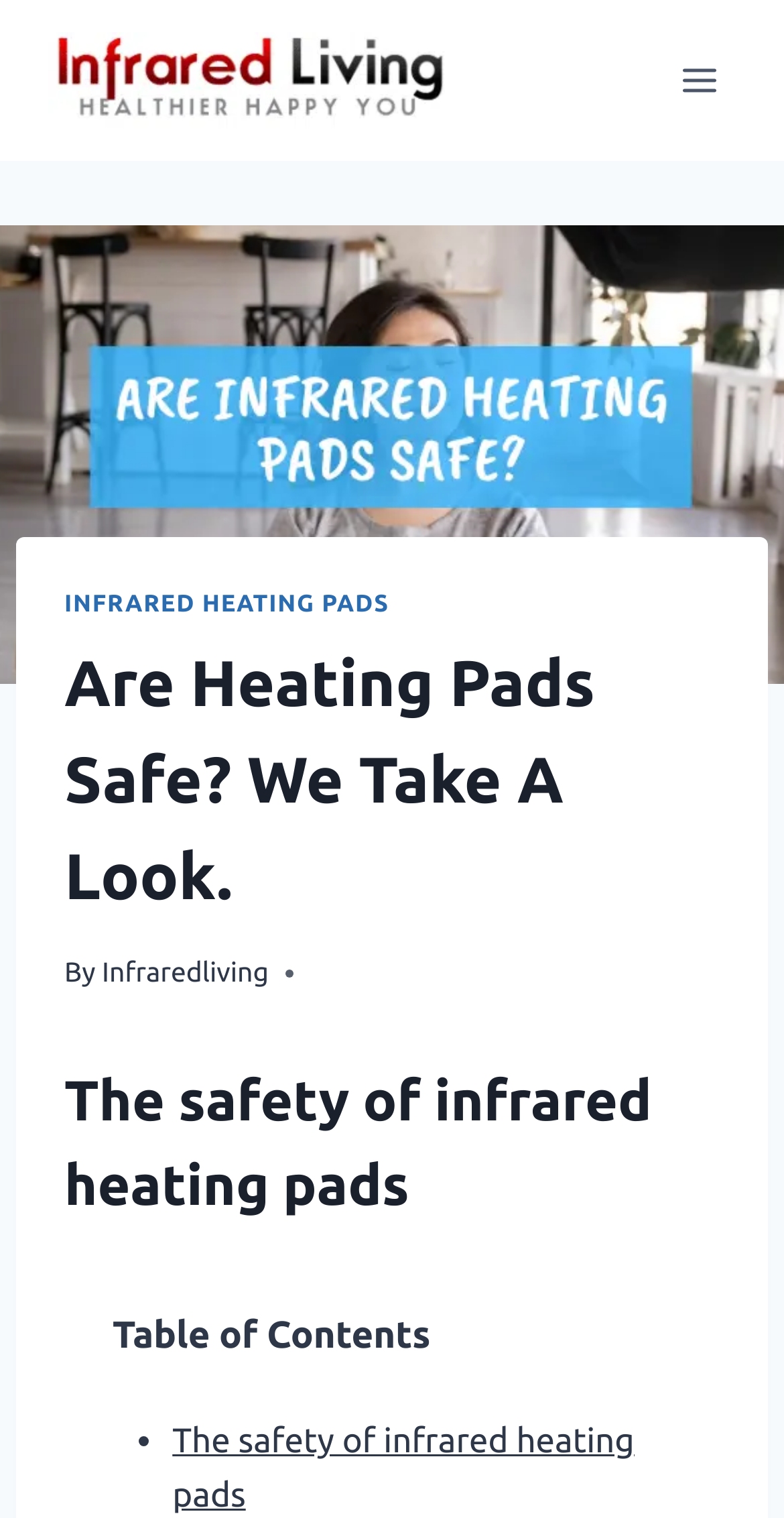Provide a one-word or short-phrase response to the question:
How many list markers are there?

1